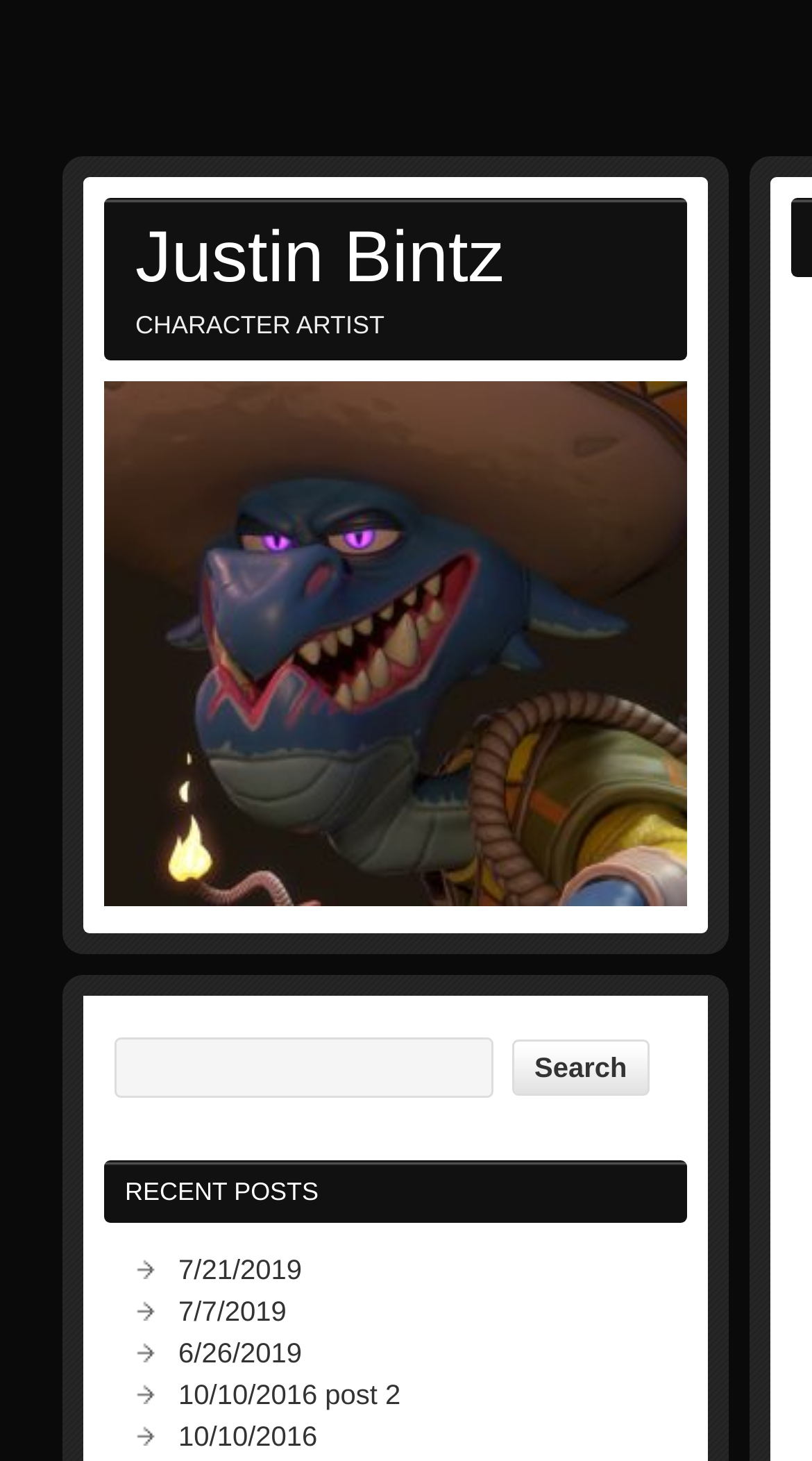Please answer the following question using a single word or phrase: How many recent posts are listed?

5